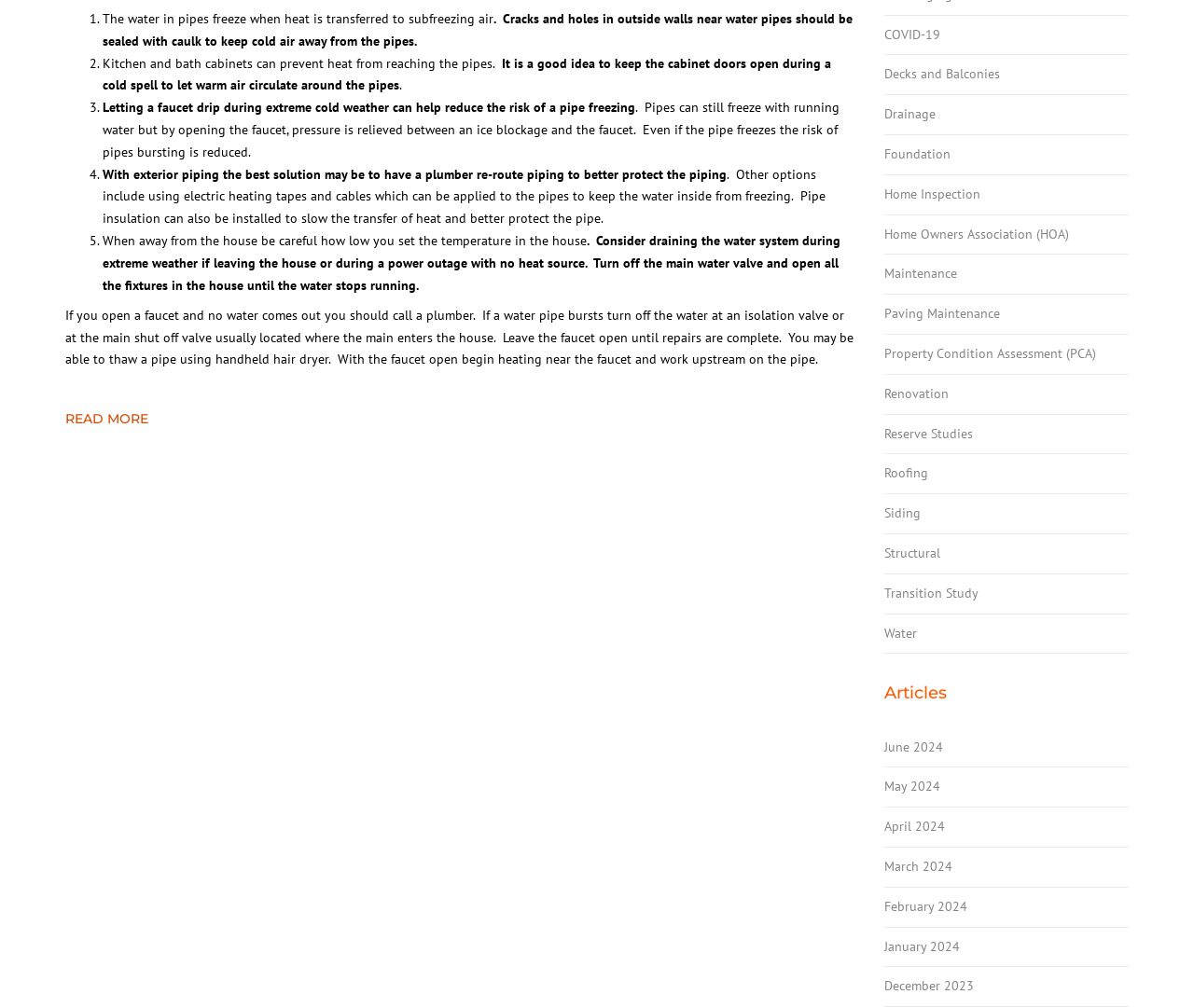Please determine the bounding box coordinates of the element's region to click in order to carry out the following instruction: "Explore 'Roofing' topic". The coordinates should be four float numbers between 0 and 1, i.e., [left, top, right, bottom].

[0.74, 0.451, 0.777, 0.489]